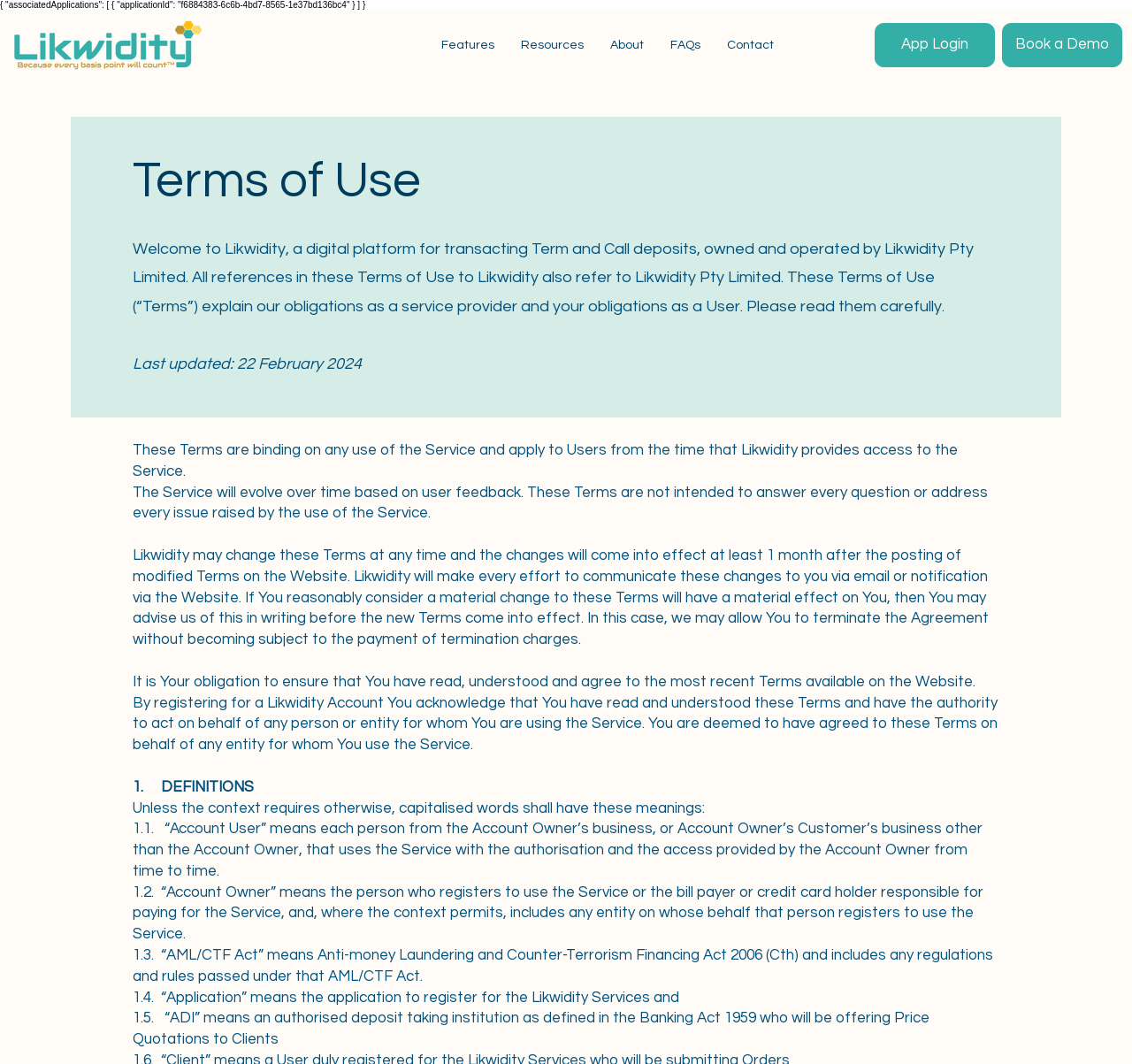What is the purpose of the Service?
Provide a well-explained and detailed answer to the question.

From the StaticText element with the text 'Welcome to Likwidity, a digital platform for transacting Term and Call deposits, owned and operated by Likwidity Pty Limited.', it can be inferred that the purpose of the Service is to facilitate transactions of Term and Call deposits.